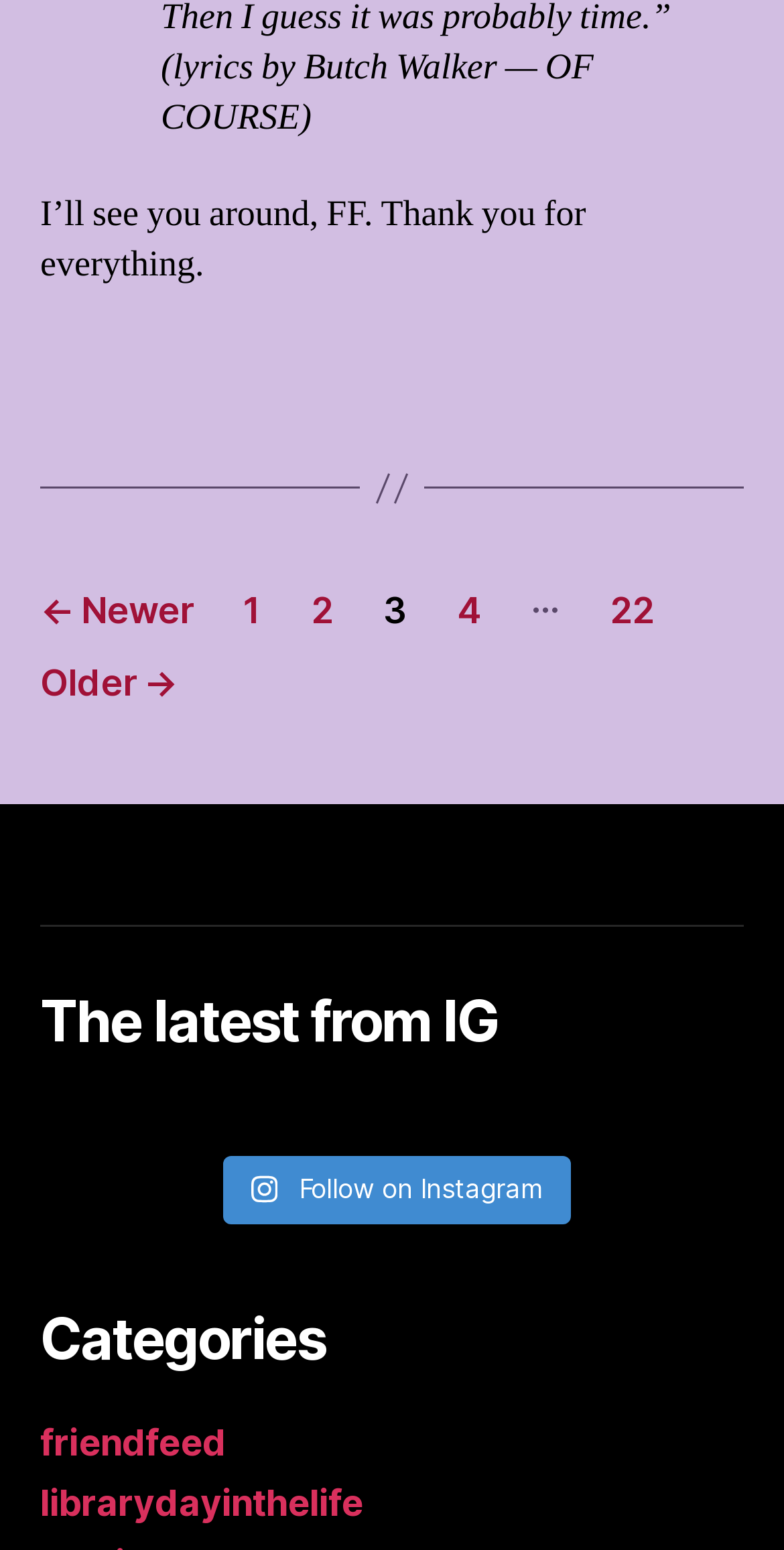Find the bounding box coordinates for the area you need to click to carry out the instruction: "Go to older posts". The coordinates should be four float numbers between 0 and 1, indicated as [left, top, right, bottom].

[0.051, 0.427, 0.226, 0.454]